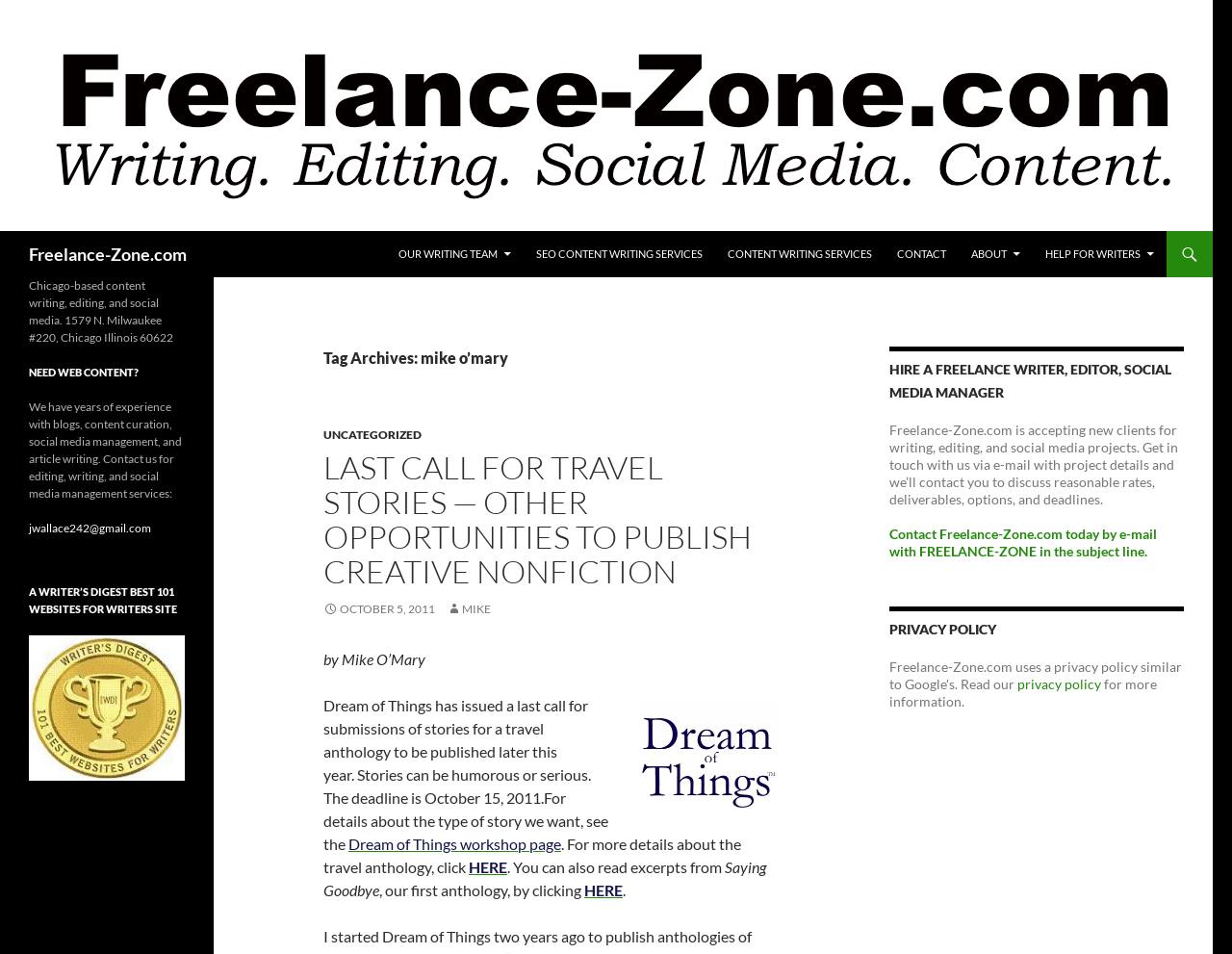Produce an elaborate caption capturing the essence of the webpage.

The webpage is about Mike O'Mary, a freelance writer, and Freelance-Zone.com, a content writing, editing, and social media service. At the top of the page, there is a logo image of Freelance-Zone.com, accompanied by a link to the website. Below the logo, there are several navigation links, including "Search", "SKIP TO CONTENT", and links to various sections of the website, such as "OUR WRITING TEAM", "SEO CONTENT WRITING SERVICES", "CONTENT WRITING SERVICES", "CONTACT", "ABOUT", and "HELP FOR WRITERS".

The main content of the page is divided into two sections. The left section has a heading "Tag Archives: mike o'mary" and features a blog post titled "LAST CALL FOR TRAVEL STORIES — OTHER OPPORTUNITIES TO PUBLISH CREATIVE NONFICTION". The post is written by Mike O'Mary and has a link to the full article. Below the post, there is a section with a heading "Dream of Things has issued a last call for submissions of stories for a travel anthology to be published later this year." The section provides details about the submission process and has links to the Dream of Things workshop page and to read excerpts from their first anthology, "Saying Goodbye".

The right section of the page has a heading "HIRE A FREELANCE WRITER, EDITOR, SOCIAL MEDIA MANAGER" and provides information about Freelance-Zone.com's services, including writing, editing, and social media projects. There is a call-to-action to contact them via email with project details. Below this section, there is a heading "PRIVACY POLICY" with a link to the privacy policy page.

At the bottom of the page, there is a section with a heading "Chicago-based content writing, editing, and social media" and provides contact information, including an address and email address. There is also a section with a heading "NEED WEB CONTENT?" that highlights Freelance-Zone.com's experience with blogs, content curation, social media management, and article writing. Finally, there is a section with a heading "A WRITER’S DIGEST BEST 101 WEBSITES FOR WRITERS SITE" that features an image.